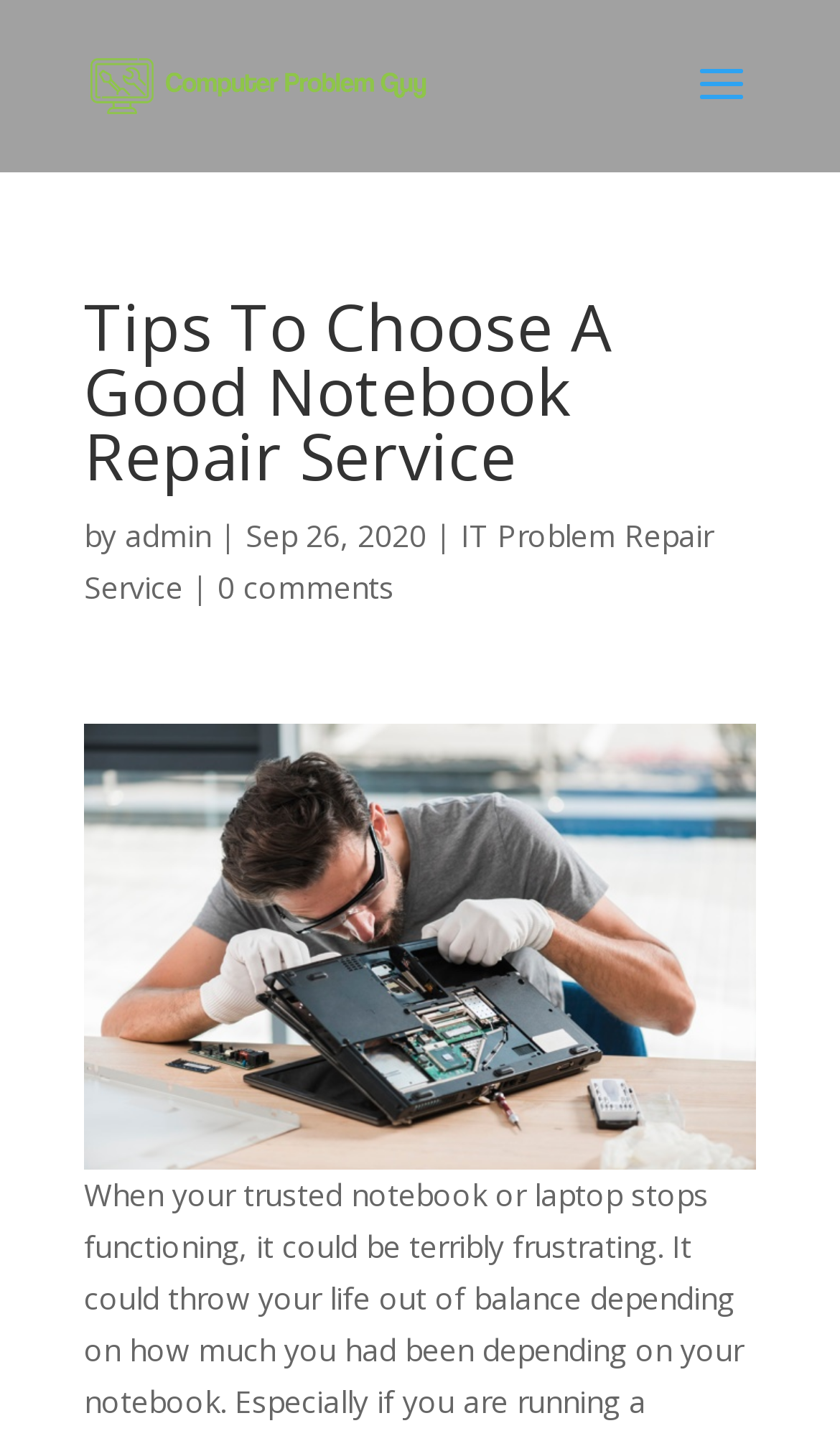Given the content of the image, can you provide a detailed answer to the question?
Is there a search bar on the webpage?

A search bar is located at the top of the webpage, spanning from 0.5 to 0.9 horizontally, and from 0.0 to 0.002 vertically.